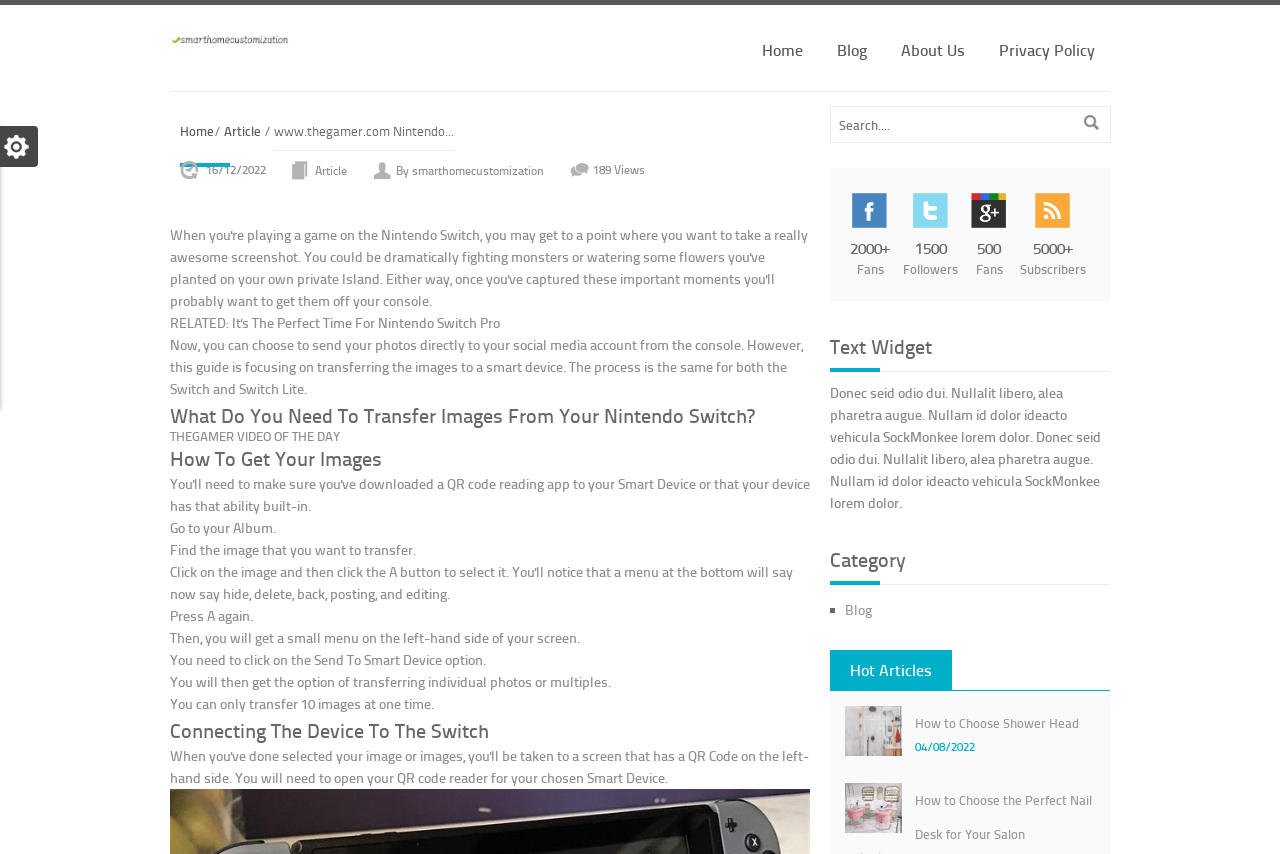Select the bounding box coordinates of the element I need to click to carry out the following instruction: "Click on the 'About Us' link".

[0.692, 0.006, 0.766, 0.108]